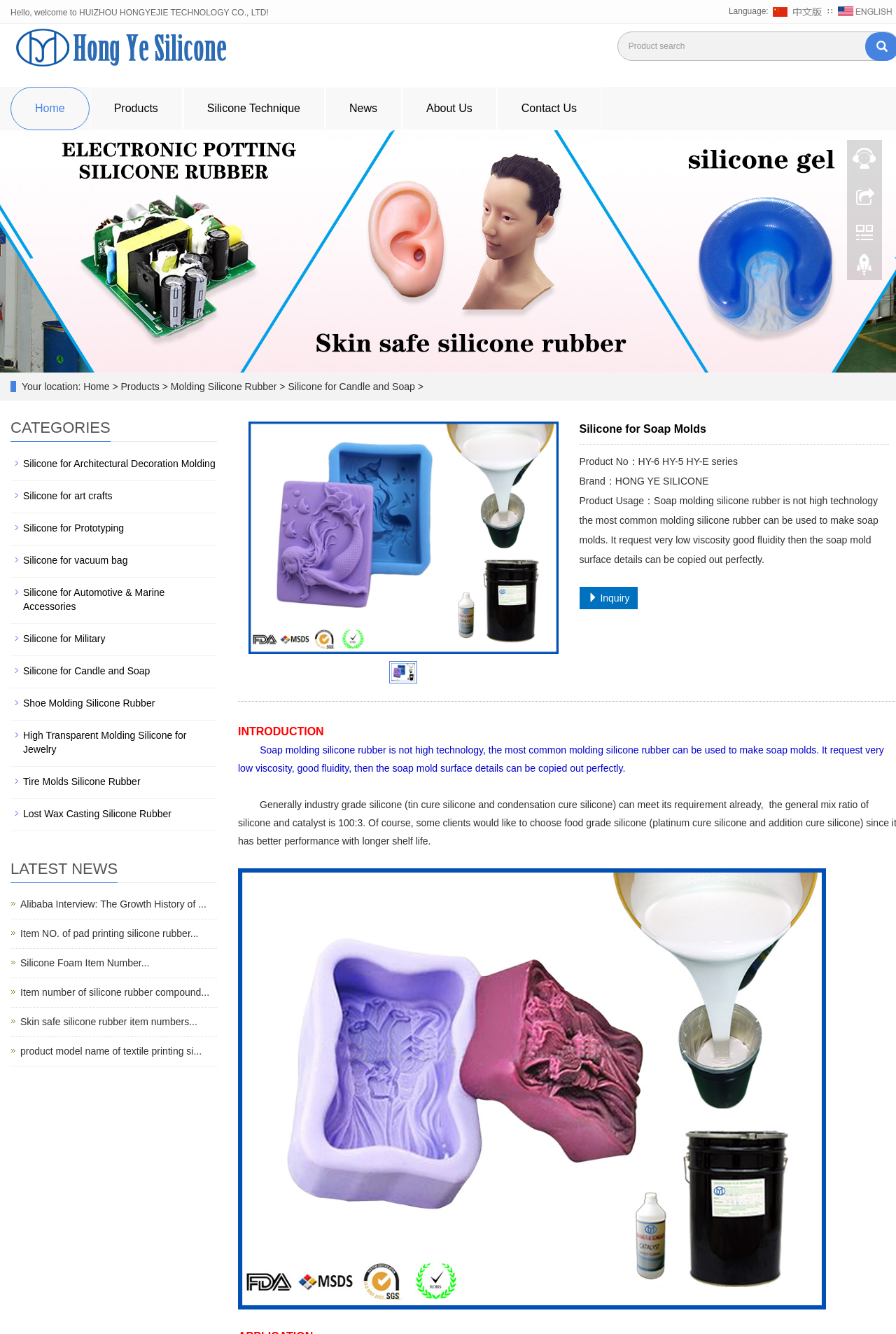Determine the bounding box coordinates of the UI element described by: "Silicone for Candle and Soap".

[0.012, 0.494, 0.242, 0.511]